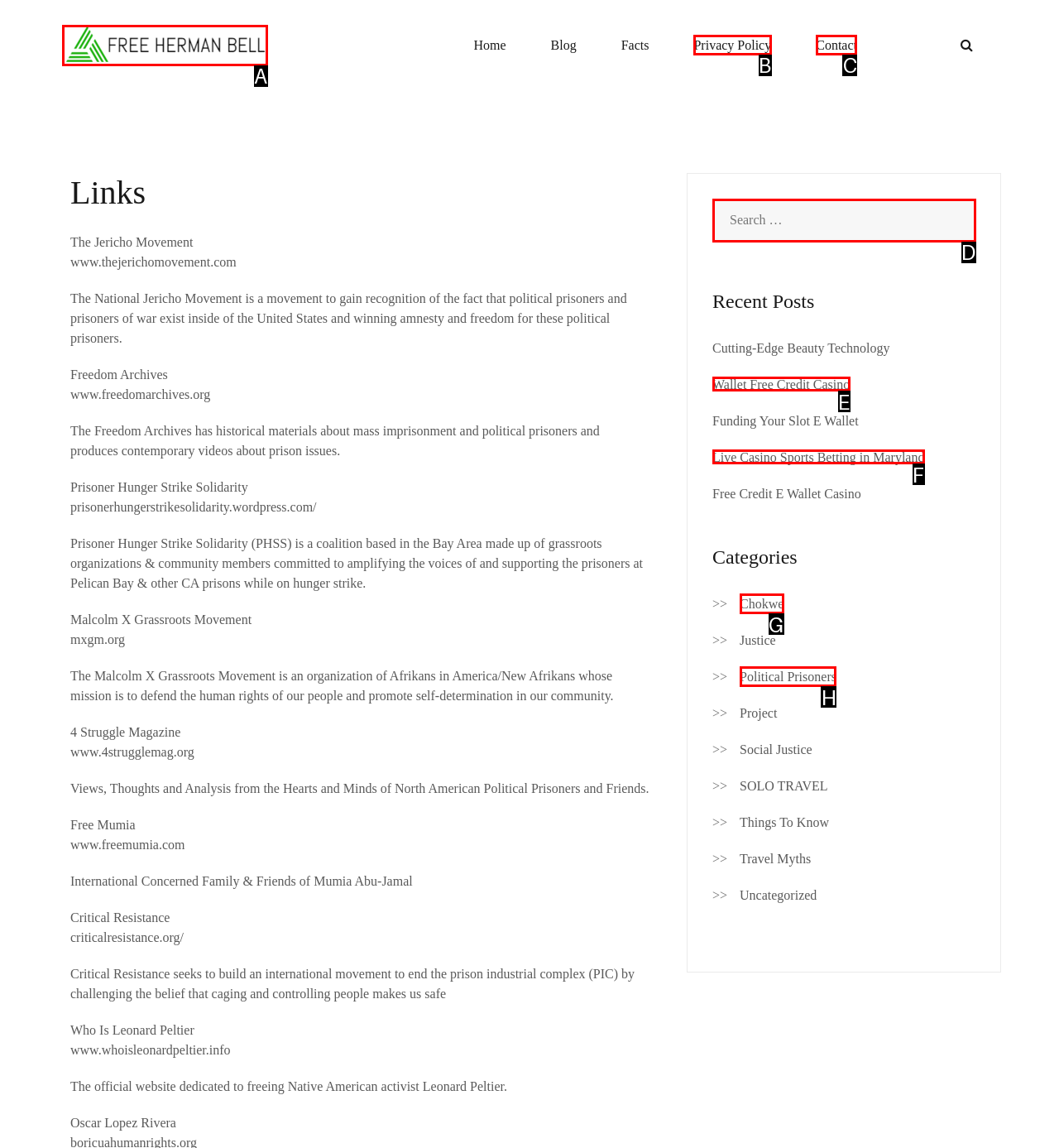Find the HTML element that matches the description: Contact. Answer using the letter of the best match from the available choices.

C